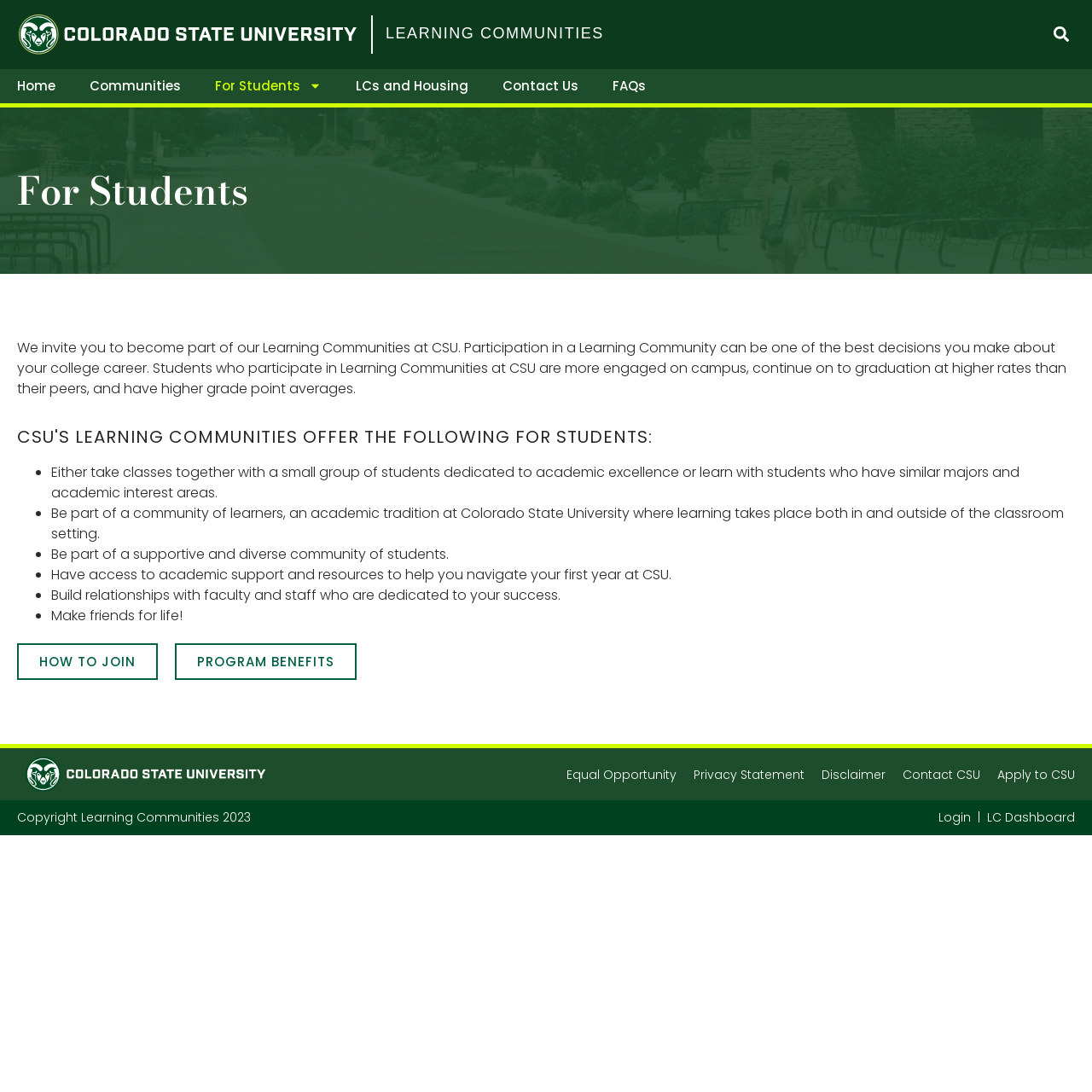Given the element description: "For Students", predict the bounding box coordinates of the UI element it refers to, using four float numbers between 0 and 1, i.e., [left, top, right, bottom].

[0.181, 0.063, 0.31, 0.094]